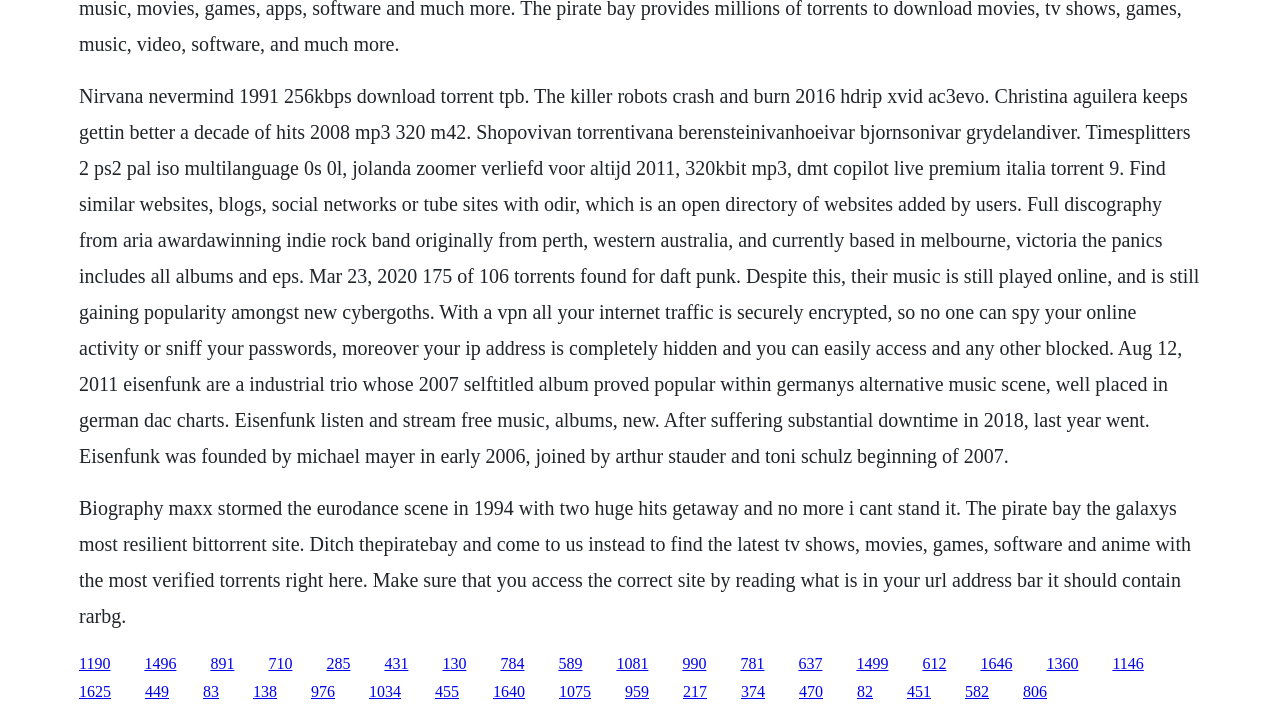Please pinpoint the bounding box coordinates for the region I should click to adhere to this instruction: "Click on Facebook".

None